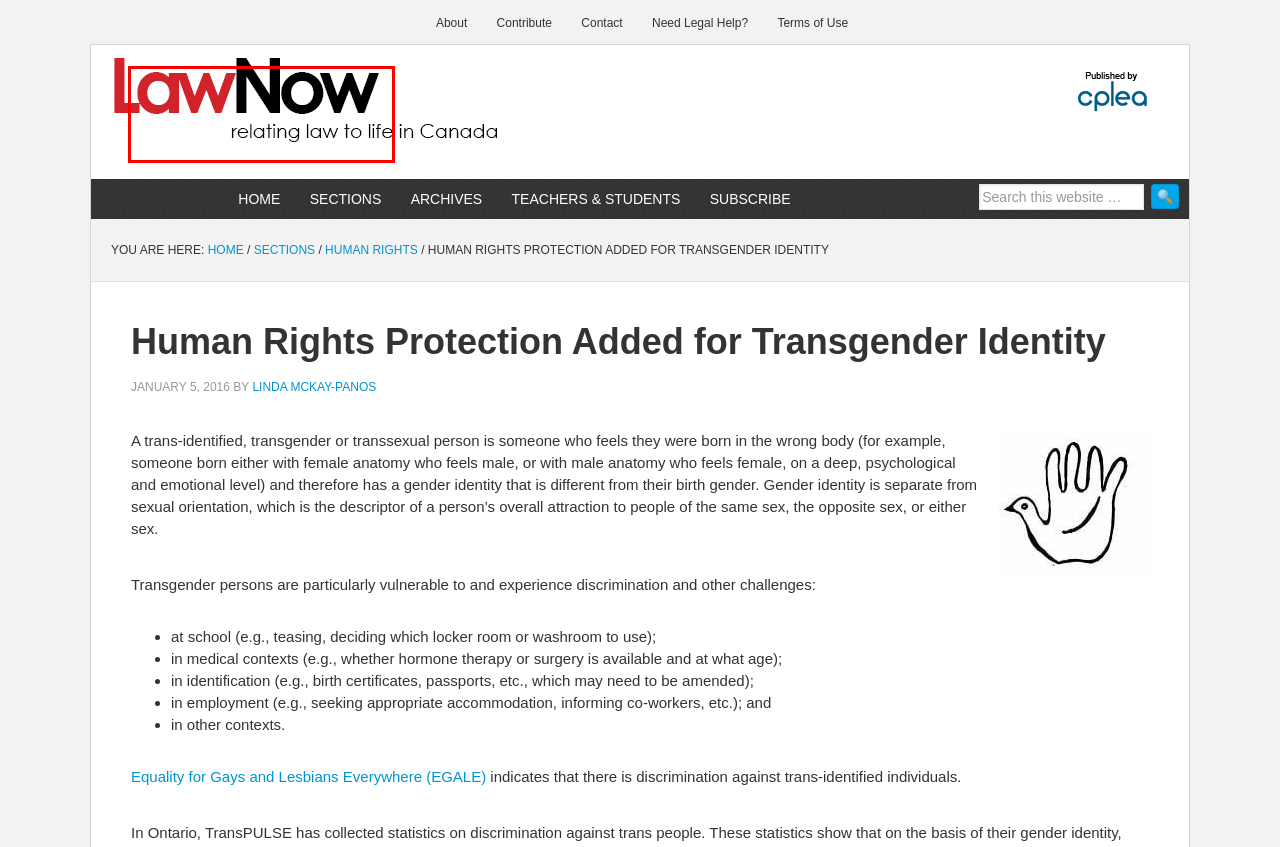Examine the screenshot of a webpage with a red bounding box around a UI element. Select the most accurate webpage description that corresponds to the new page after clicking the highlighted element. Here are the choices:
A. ARCHIVES - LawNow Magazine
B. Our mission? Relating law to life. - LawNow Magazine
C. Human Rights Archives - LawNow Magazine
D. Teachers Talk LawNow - LawNow Magazine
E. Get in touch! - LawNow Magazine
F. SUBSCRIBE - LawNow Magazine
G. Interested in writing for LawNow? - LawNow Magazine
H. LawNow Magazine - relating law to life

H